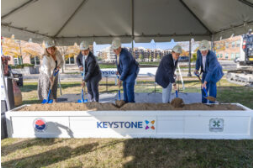Utilize the details in the image to give a detailed response to the question: What is displayed prominently on the decorative trough?

The decorative trough in the image has the Keystone logo displayed prominently, suggesting that the event is related to the Keystone Group and their project, The Benjamin.